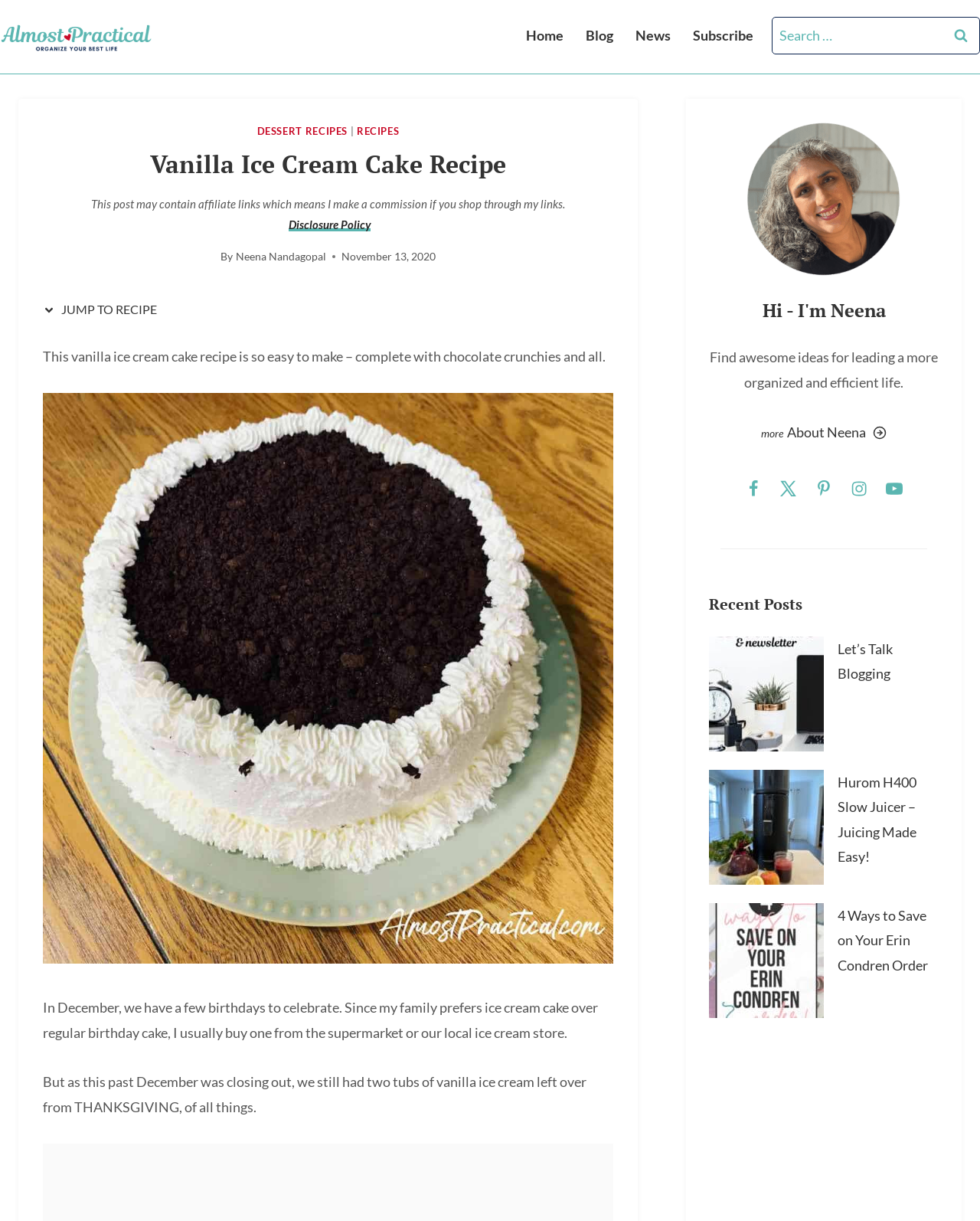Respond with a single word or phrase to the following question:
What is the name of the author of the recipe?

Neena Nandagopal